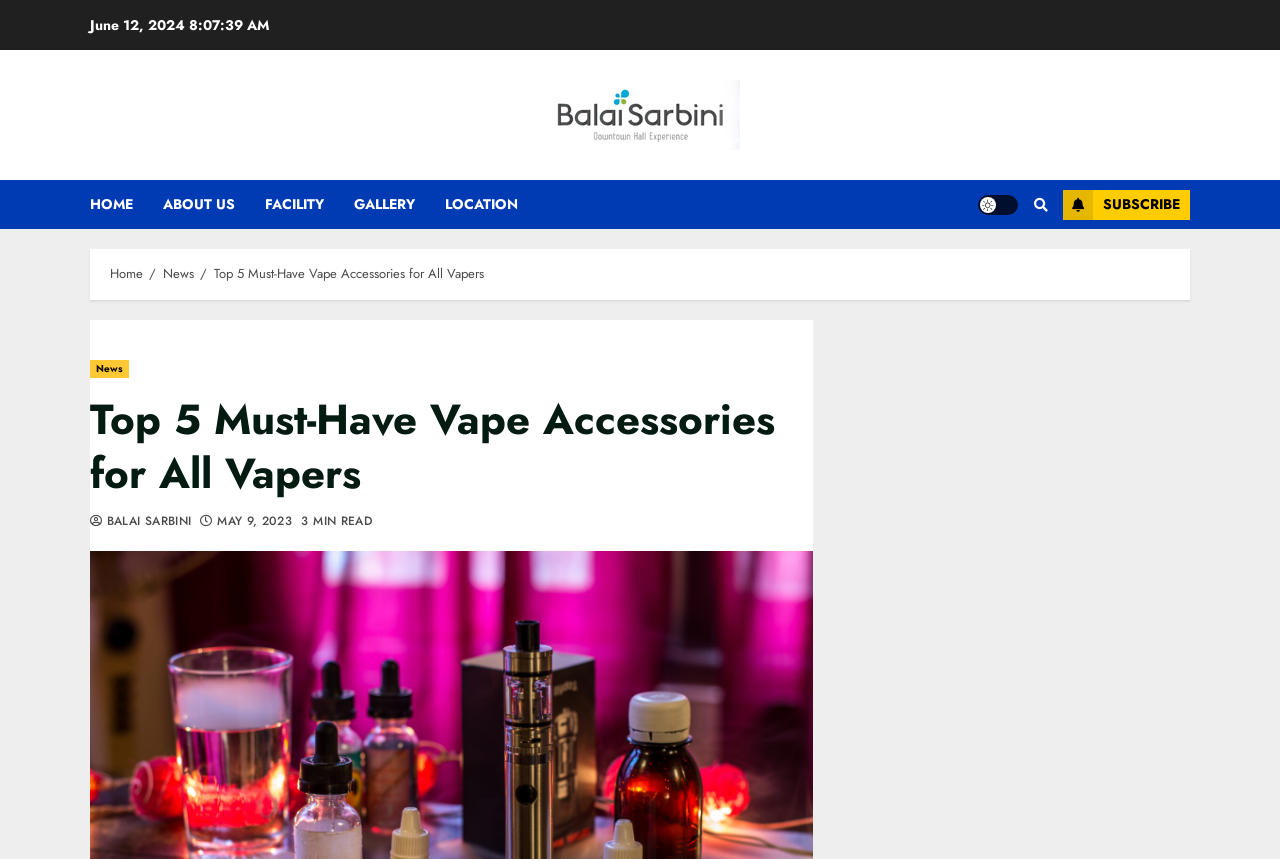Identify the bounding box coordinates of the region that needs to be clicked to carry out this instruction: "read about facility". Provide these coordinates as four float numbers ranging from 0 to 1, i.e., [left, top, right, bottom].

[0.207, 0.21, 0.277, 0.267]